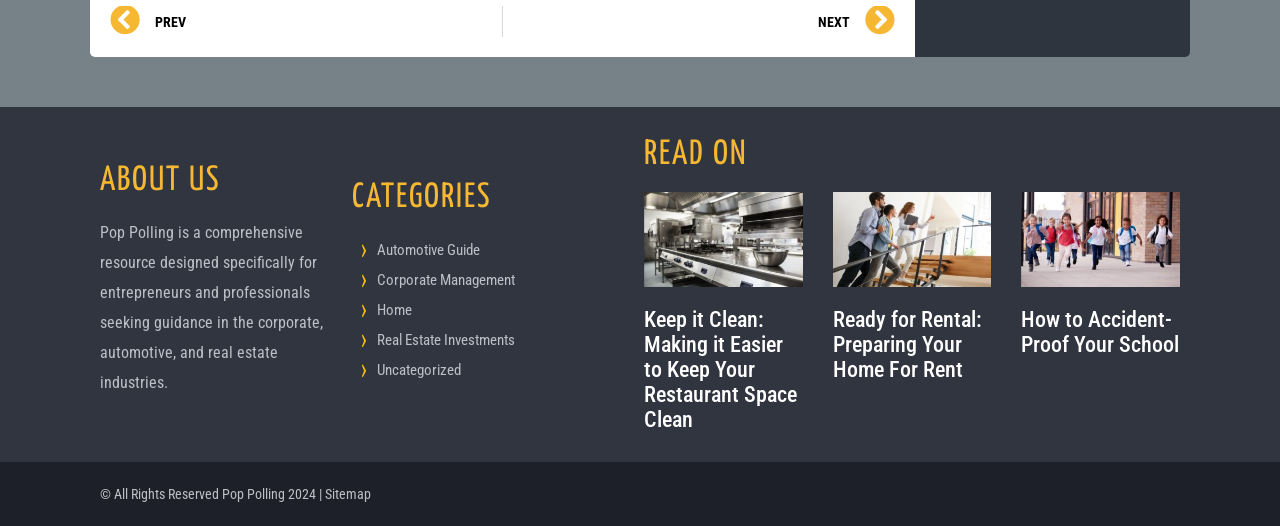Identify the bounding box coordinates of the element that should be clicked to fulfill this task: "visit sitemap". The coordinates should be provided as four float numbers between 0 and 1, i.e., [left, top, right, bottom].

[0.254, 0.924, 0.29, 0.955]